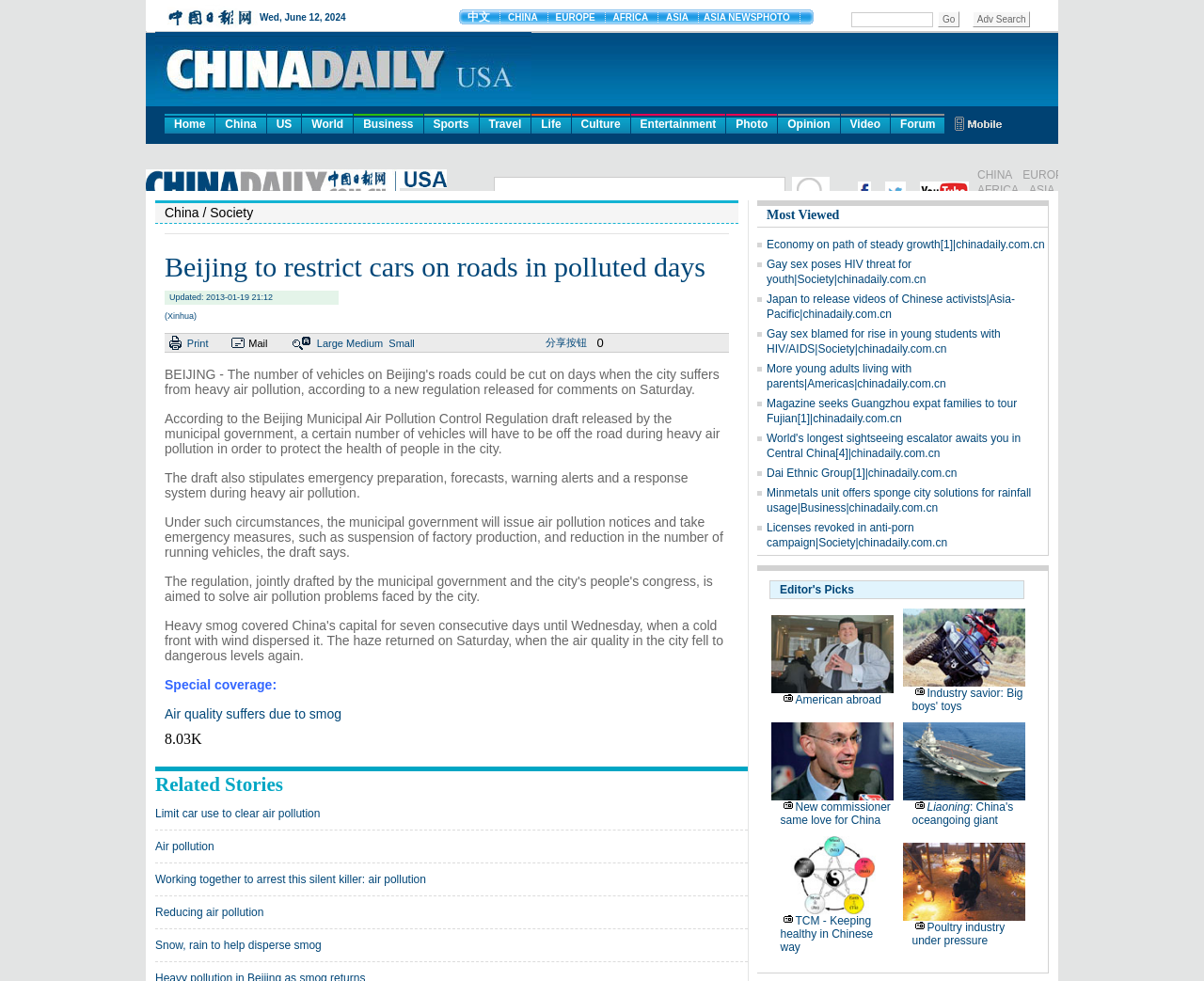Give a detailed overview of the webpage's appearance and contents.

The webpage is about a news article from China Daily, with the title "Beijing to restrict cars on roads in polluted days" and a subtitle "Society". At the top of the page, there is a navigation menu with links to different sections of the website, including "Home", "China", "US", "World", and others.

Below the navigation menu, there is a heading that displays the title of the article, followed by the updated time "2013-01-19 21:12" and the source "Xinhua". 

The main content of the article is divided into several paragraphs, which describe the new regulation released by the Beijing Municipal government to restrict the number of vehicles on the road during heavy air pollution days. The regulation aims to protect the health of people in the city and includes emergency preparation, forecasts, warning alerts, and a response system.

On the right side of the page, there is a section titled "Special coverage" with a link to a related article "Air quality suffers due to smog". Below this section, there is a list of "Related Stories" with links to other articles, including "Limit car use to clear air pollution", "Air pollution", and others.

At the bottom of the page, there is a section titled "Most Viewed" with a heading "Economy on path of steady growth" and a link to the corresponding article.